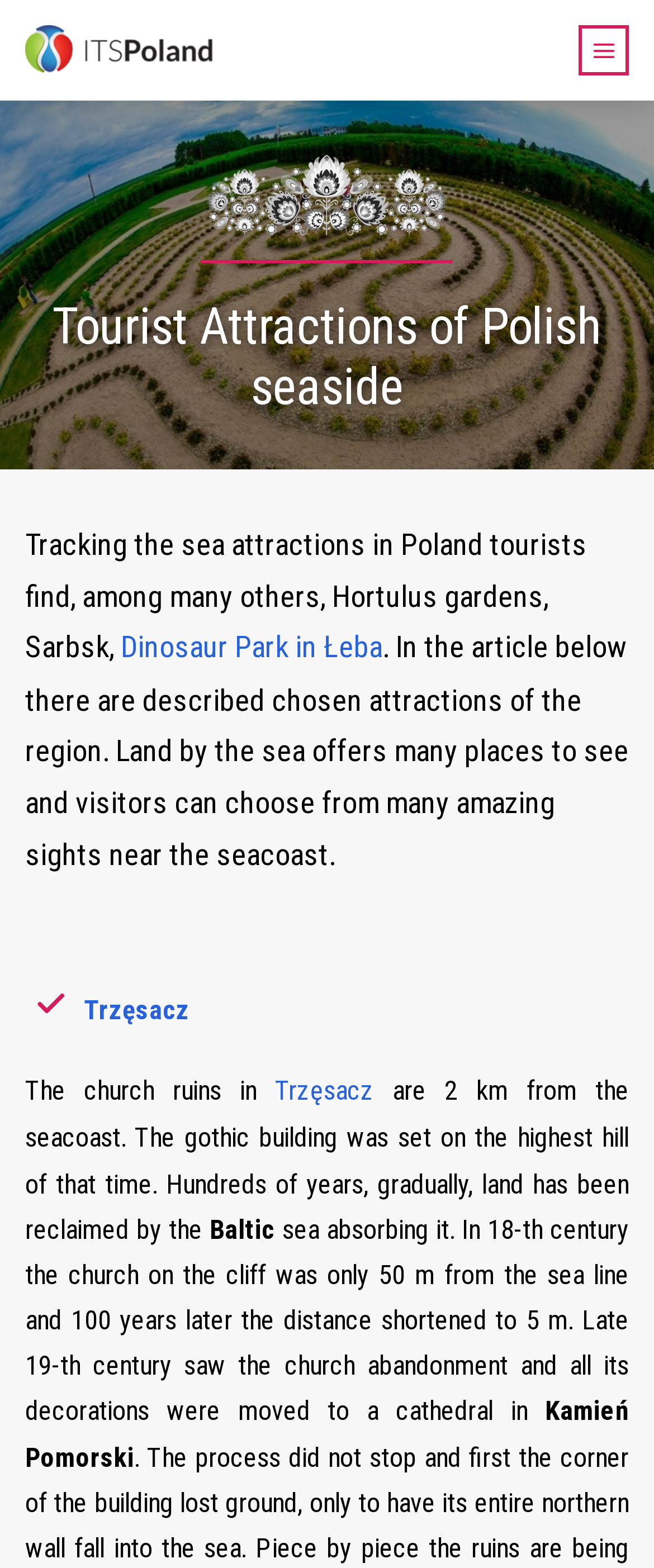What is the name of the travel agency?
Examine the screenshot and reply with a single word or phrase.

ITS